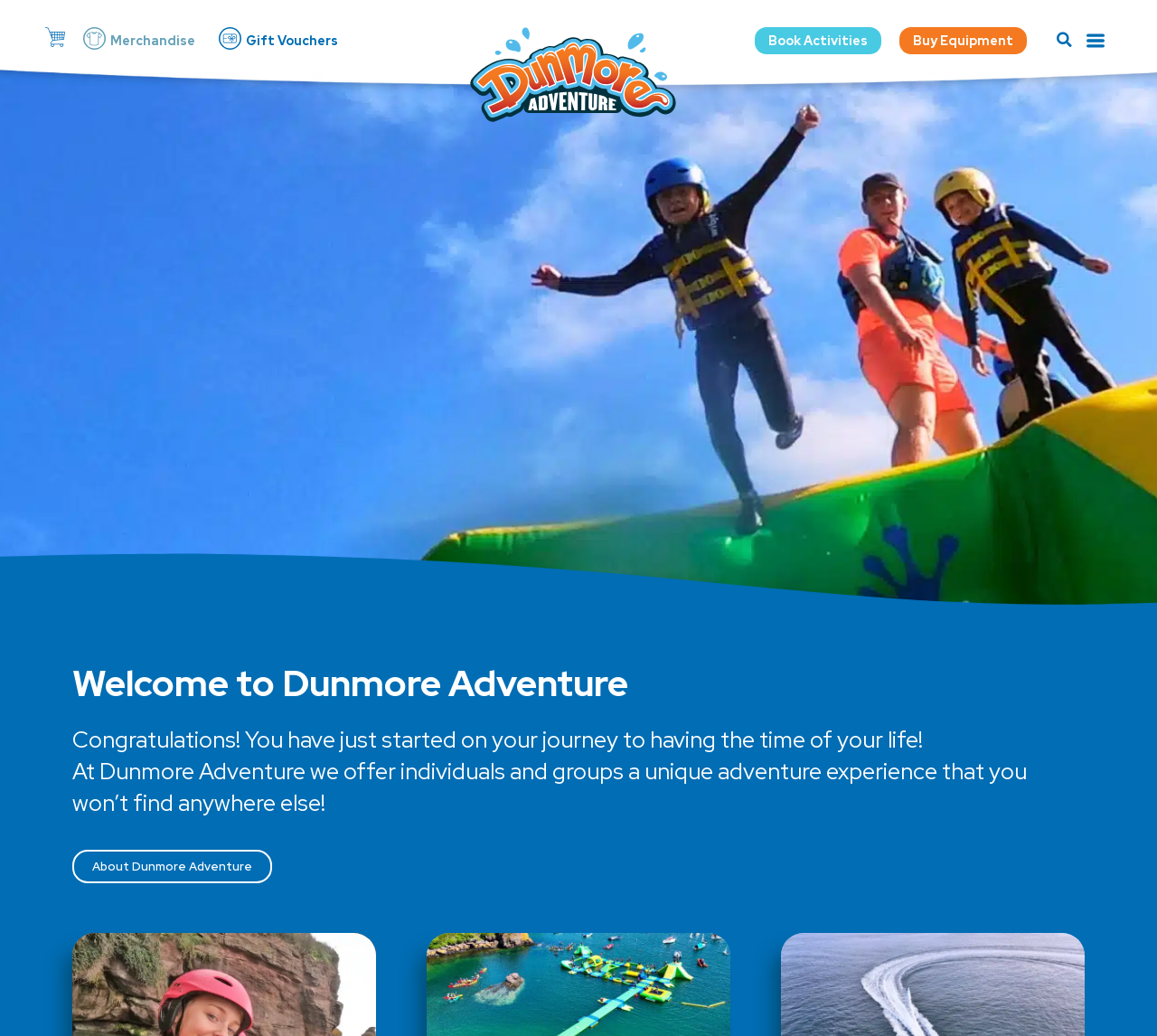Indicate the bounding box coordinates of the element that must be clicked to execute the instruction: "Book an activity". The coordinates should be given as four float numbers between 0 and 1, i.e., [left, top, right, bottom].

[0.652, 0.026, 0.761, 0.052]